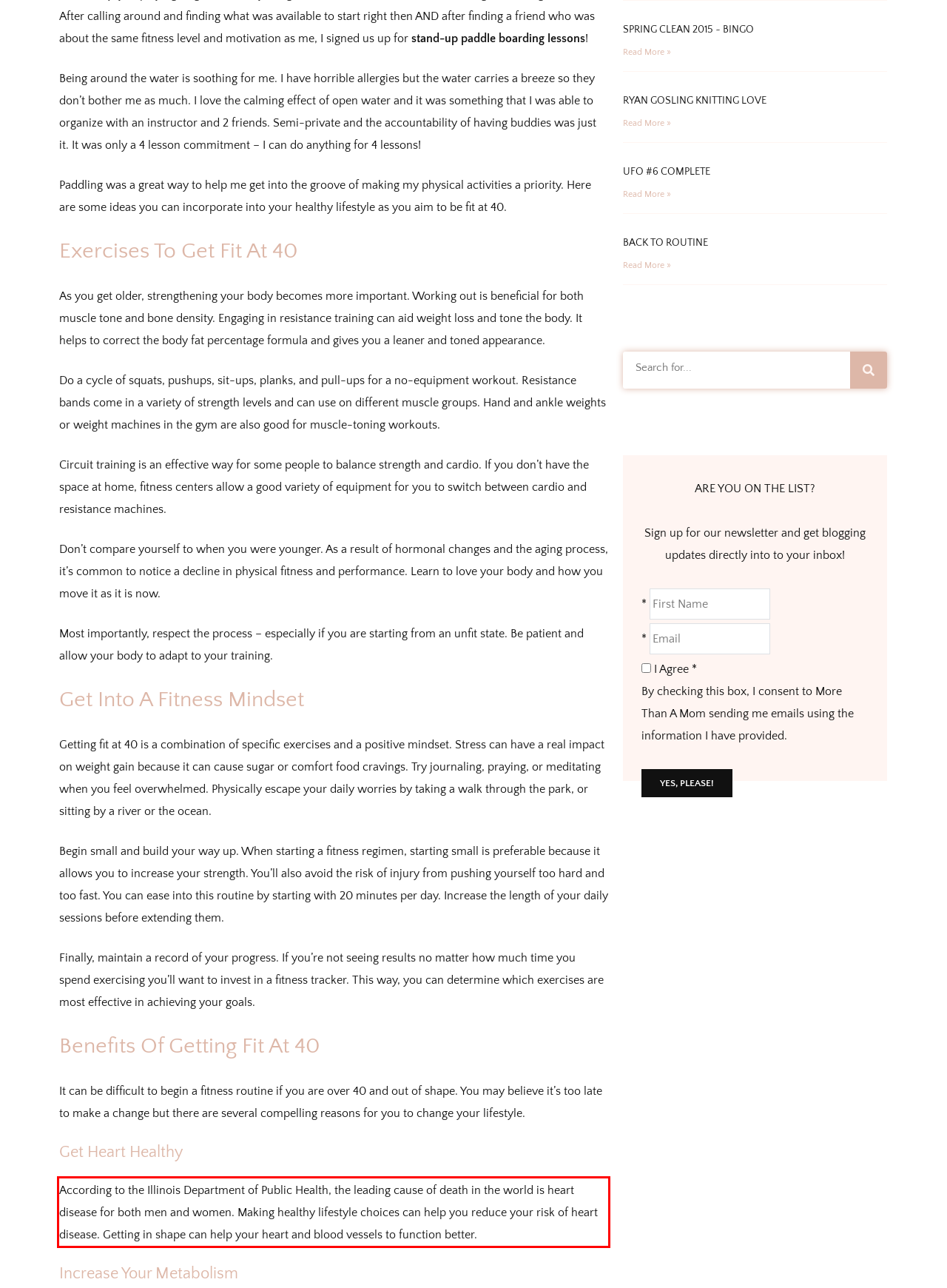Analyze the screenshot of the webpage and extract the text from the UI element that is inside the red bounding box.

According to the Illinois Department of Public Health, the leading cause of death in the world is heart disease for both men and women. Making healthy lifestyle choices can help you reduce your risk of heart disease. Getting in shape can help your heart and blood vessels to function better.